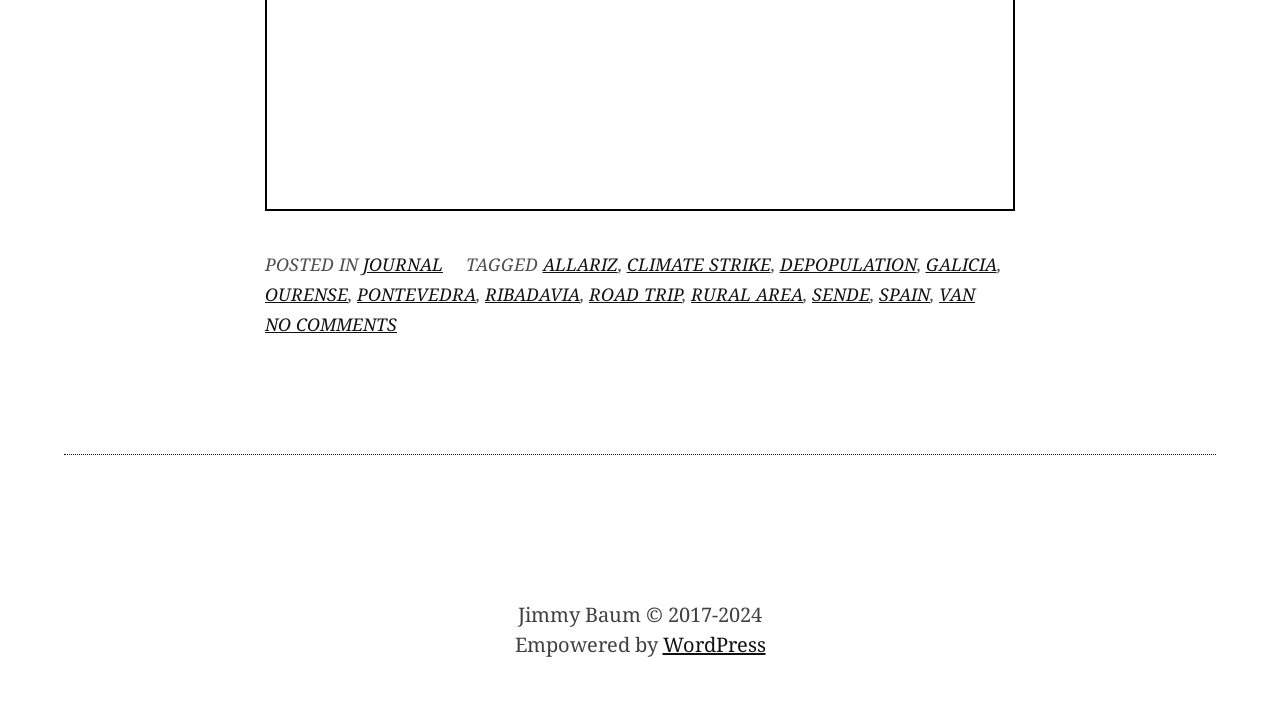Kindly respond to the following question with a single word or a brief phrase: 
What are the tags associated with the post?

ALLARIZ, CLIMATE STRIKE, DEPOPULATION, GALICIA, OURENSE, PONTEVEDRA, RIBADAVIA, ROAD TRIP, RURAL AREA, SENDE, SPAIN, VAN